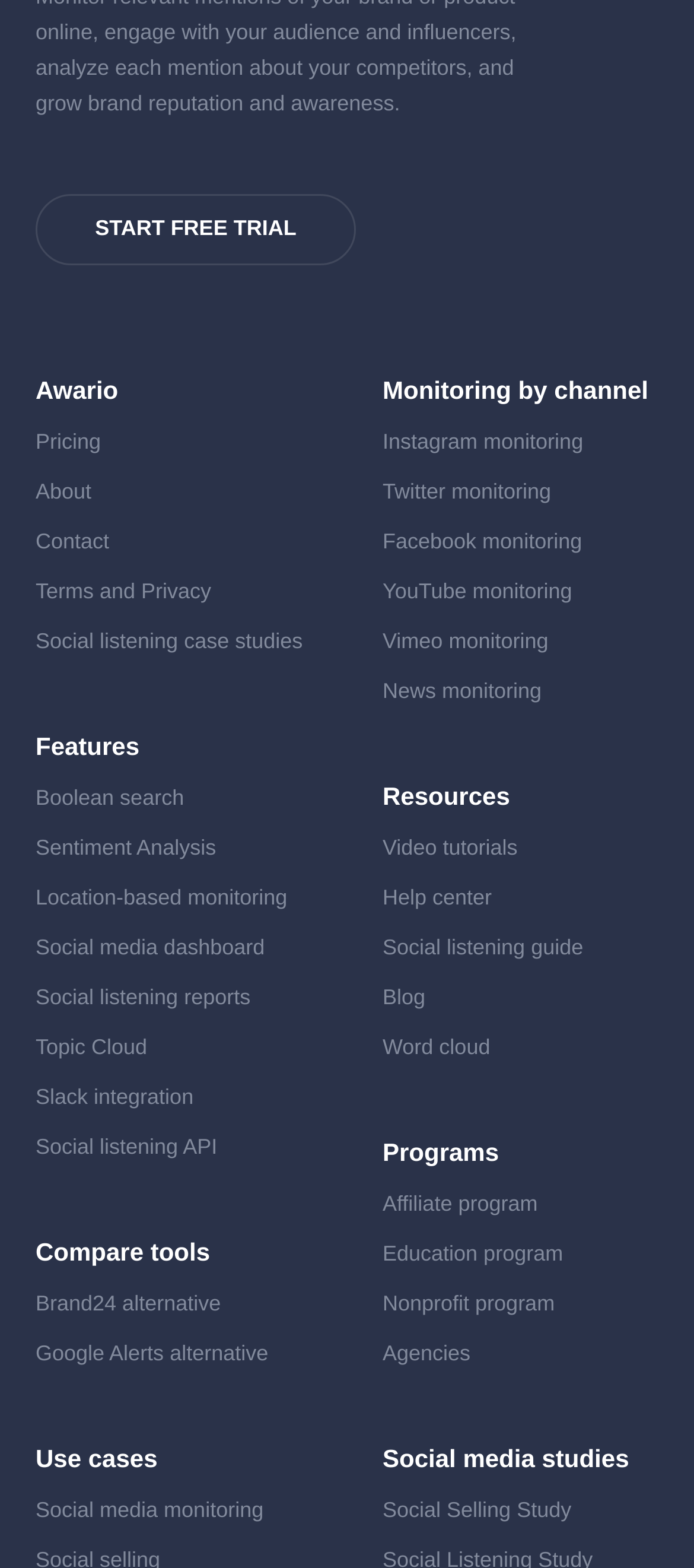Provide the bounding box coordinates for the area that should be clicked to complete the instruction: "Read about social media monitoring".

[0.051, 0.955, 0.38, 0.971]